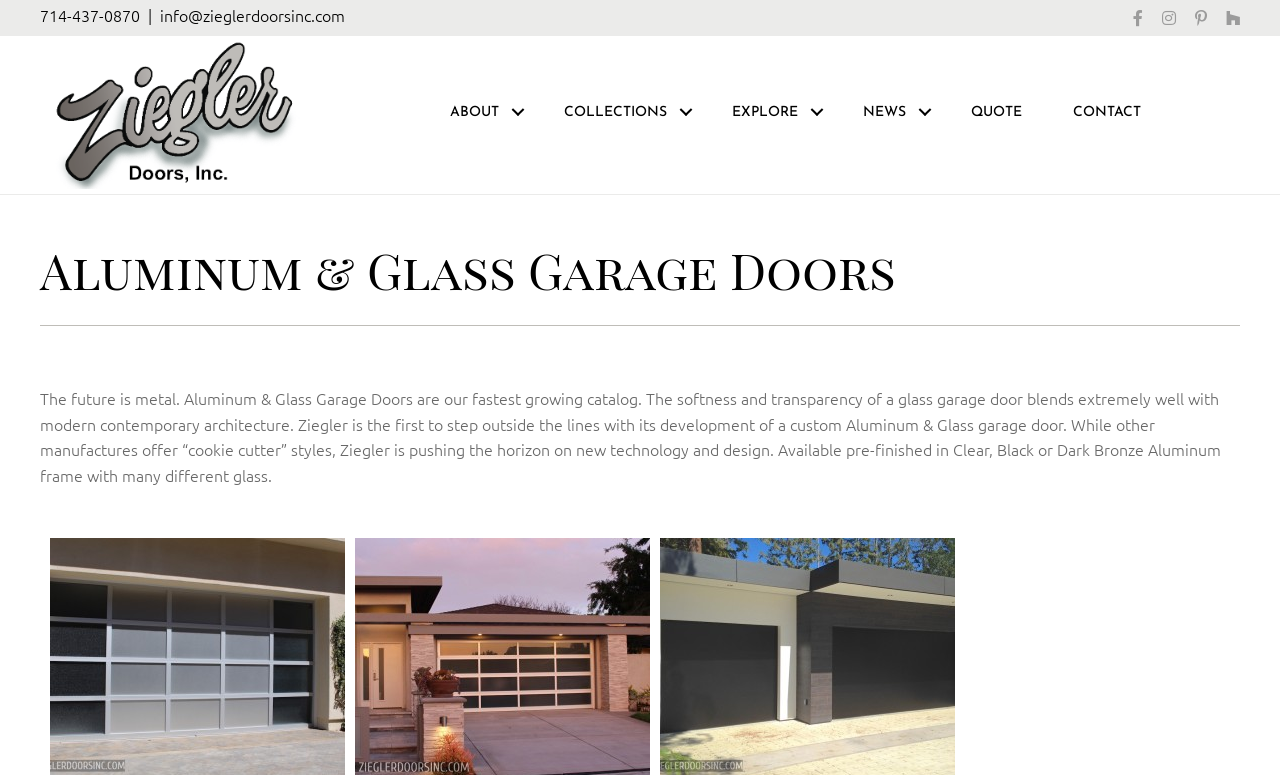Please provide a brief answer to the question using only one word or phrase: 
What is the company name?

Ziegler Doors, Inc.